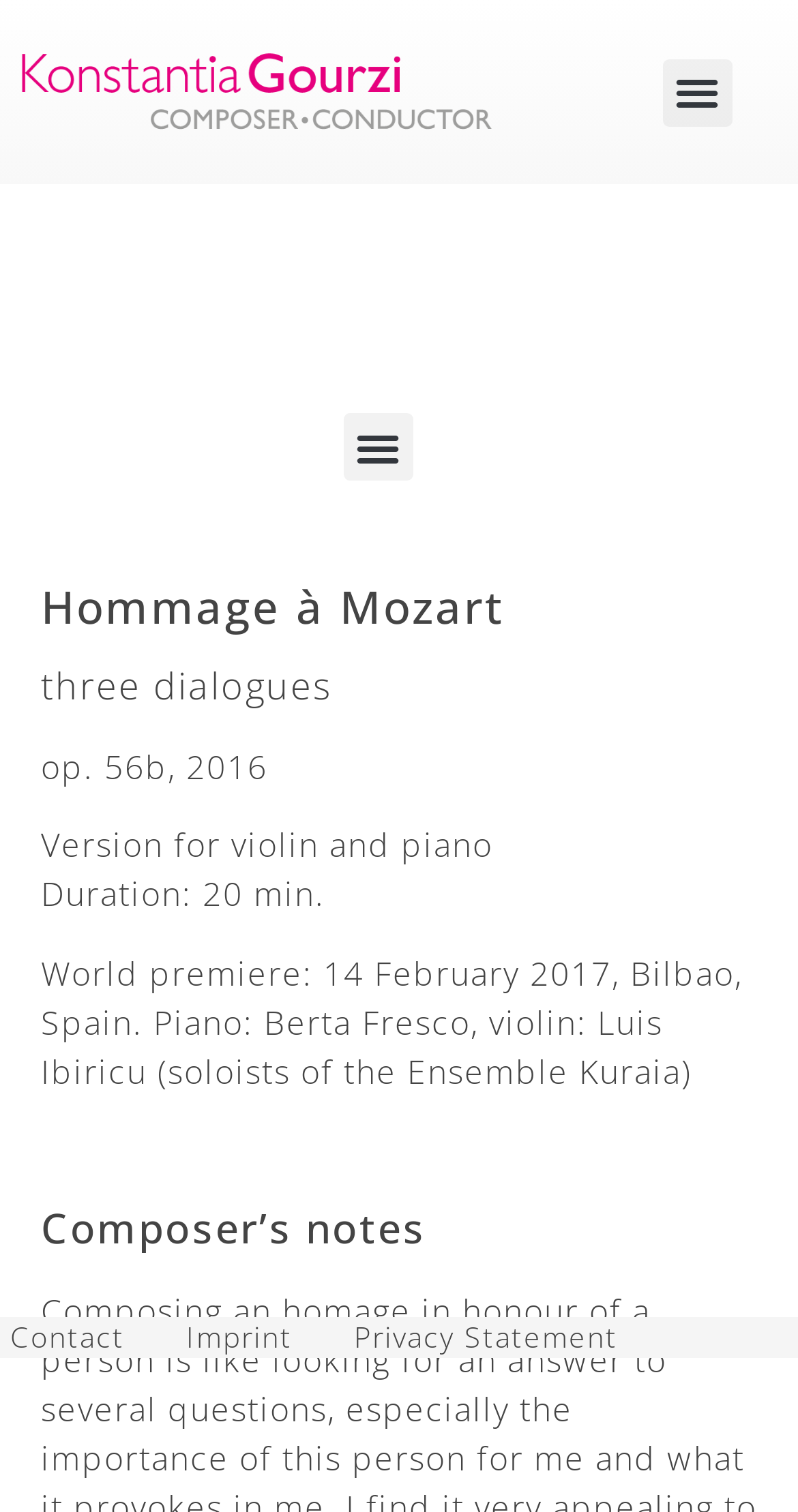Who performed at the world premiere of Hommage à Mozart?
Examine the image and give a concise answer in one word or a short phrase.

Berta Fresco and Luis Ibiricu